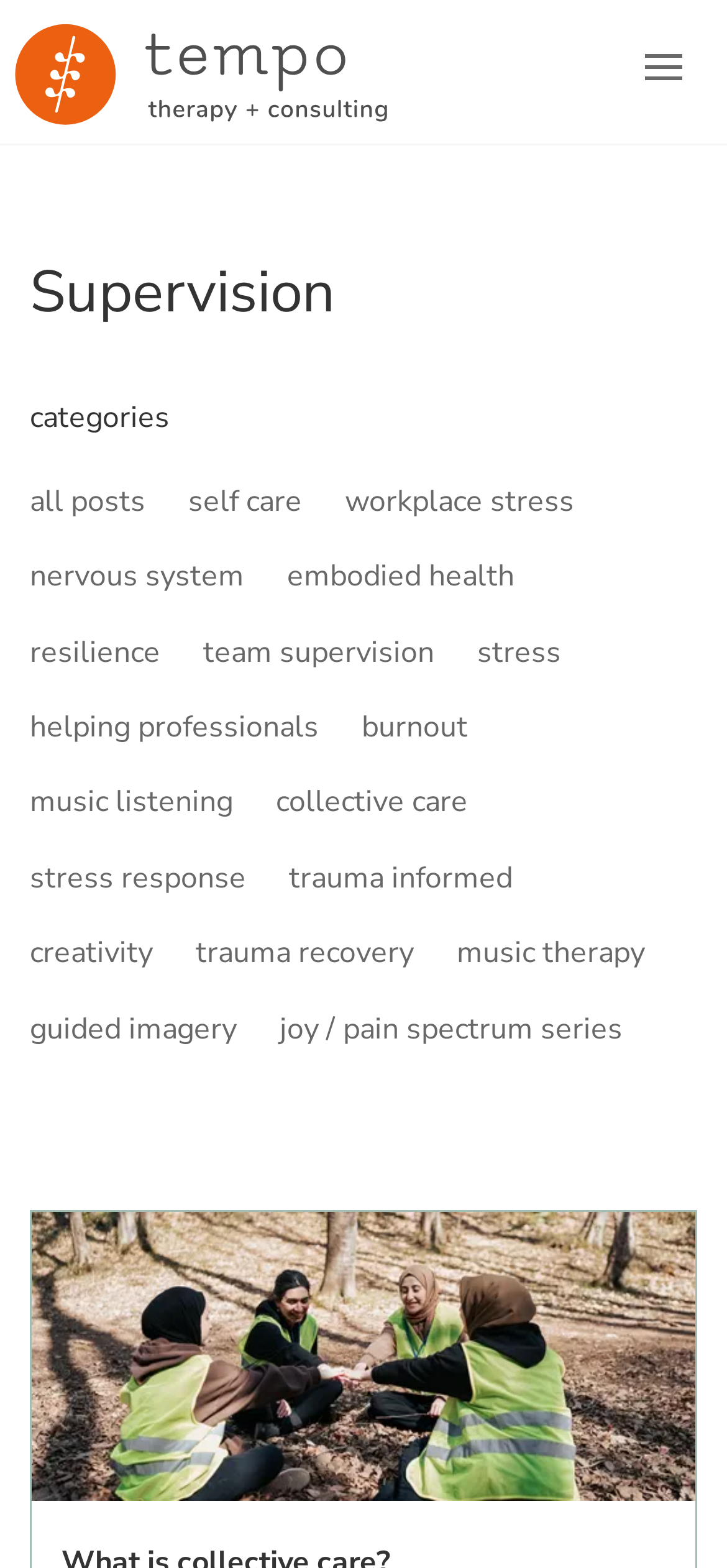Given the element description aria-label="navigation toggle", predict the bounding box coordinates for the UI element in the webpage screenshot. The format should be (top-left x, top-left y, bottom-right x, bottom-right y), and the values should be between 0 and 1.

[0.887, 0.034, 0.938, 0.051]